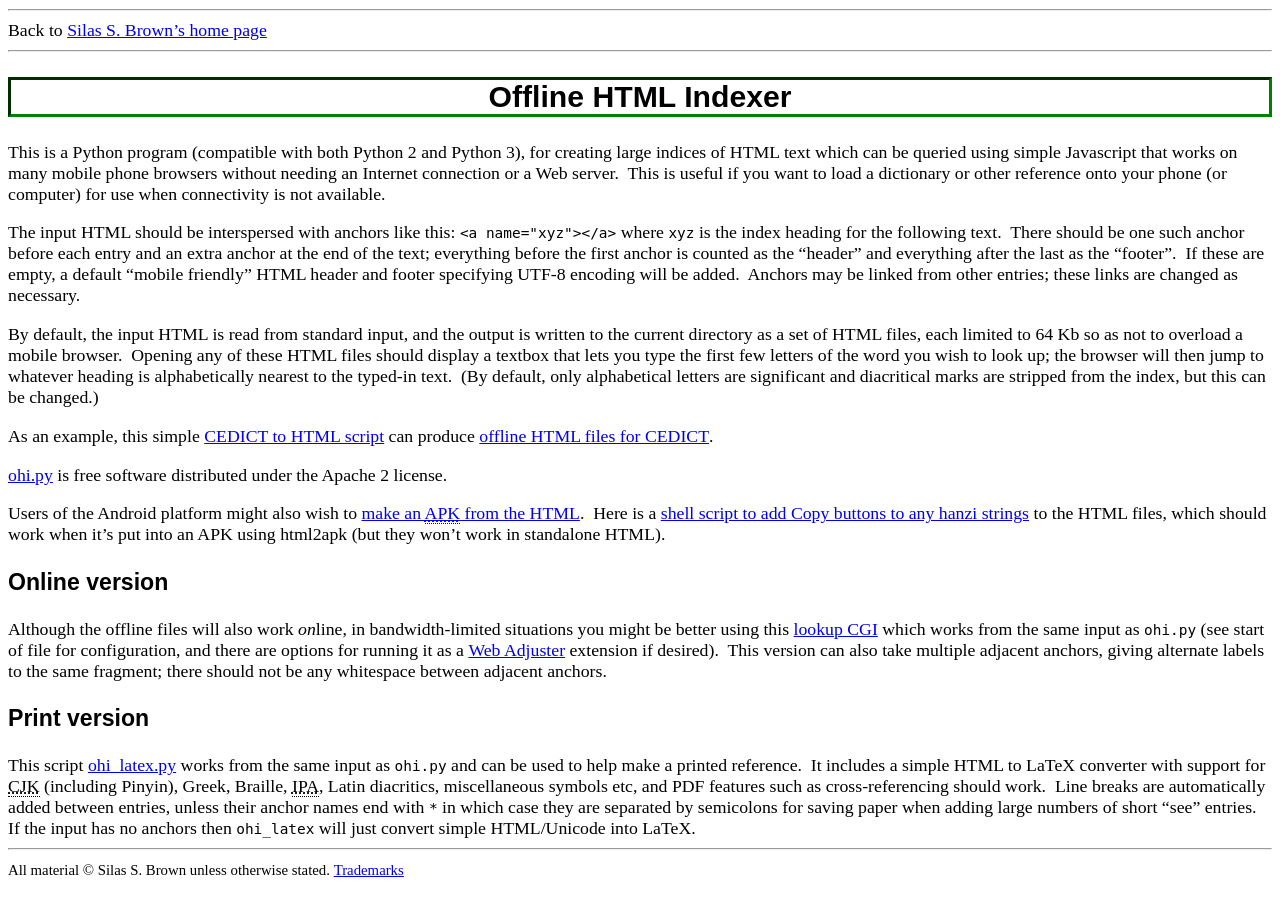Determine the bounding box coordinates of the clickable region to carry out the instruction: "Use the lookup CGI".

[0.62, 0.688, 0.686, 0.71]